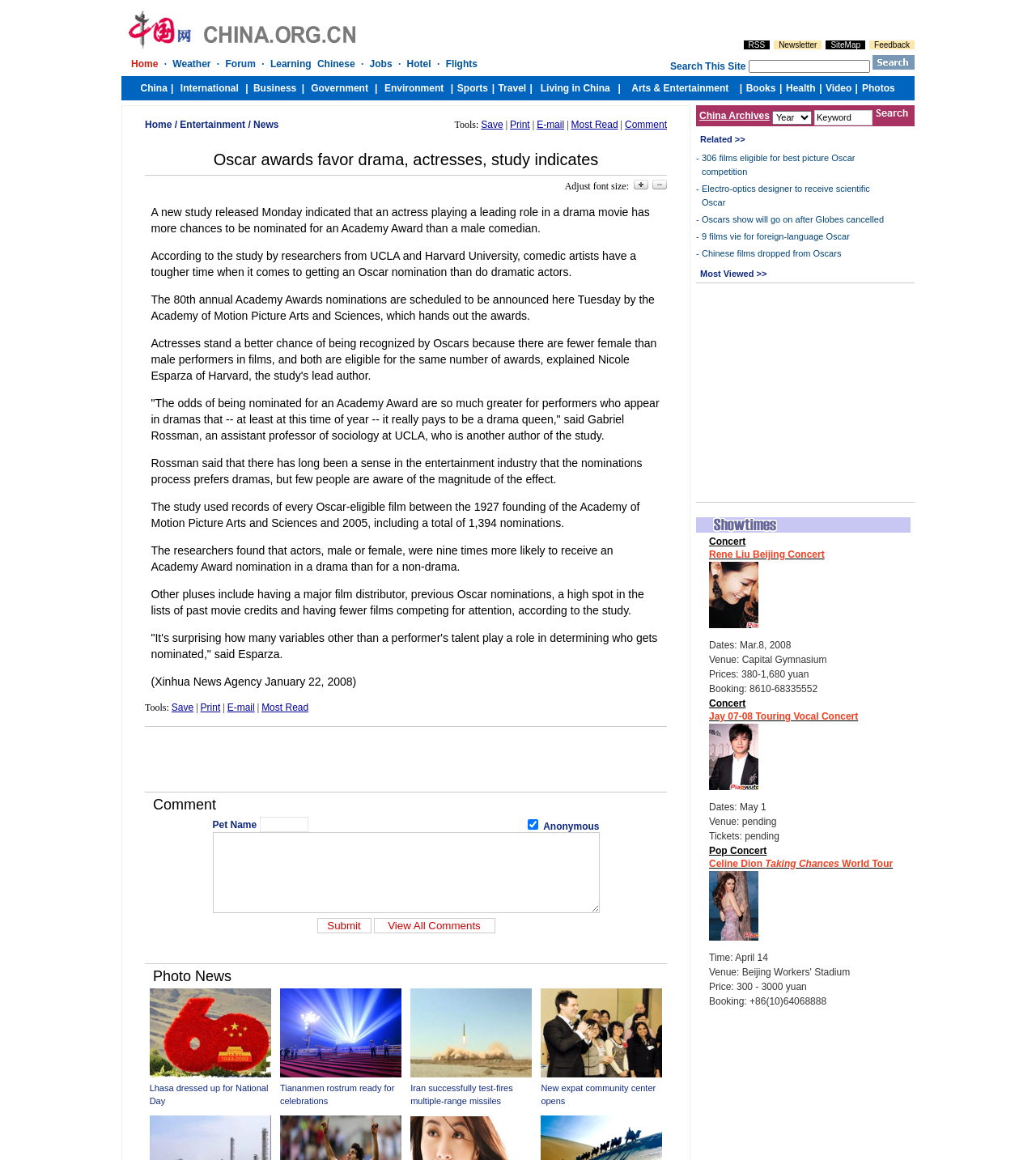What is the function of the 'Save', 'Print', and 'E-mail' links?
Give a one-word or short phrase answer based on the image.

To save, print, or email the article